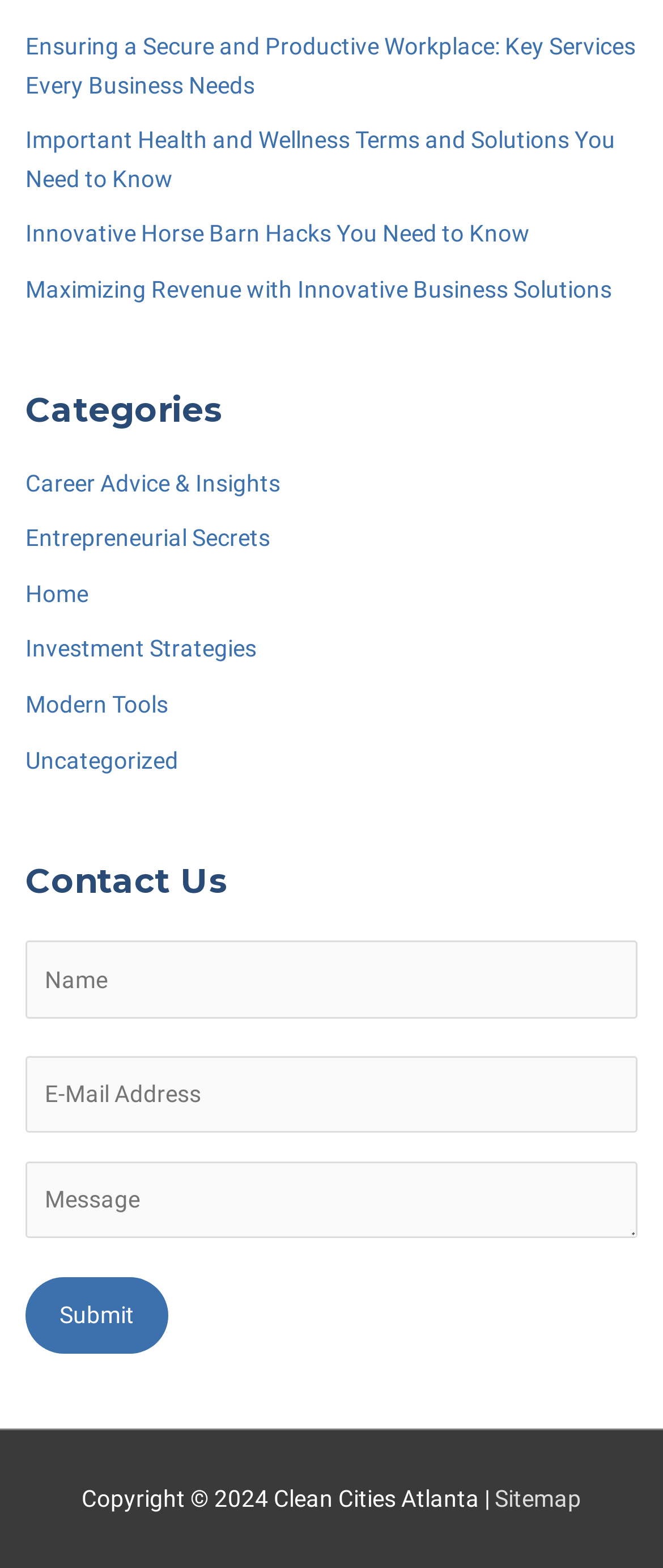What is the copyright year of the website?
Carefully analyze the image and provide a thorough answer to the question.

The webpage has a footer section that displays copyright information, which includes the year 2024. This indicates that the website's content is copyrighted and protected by law.